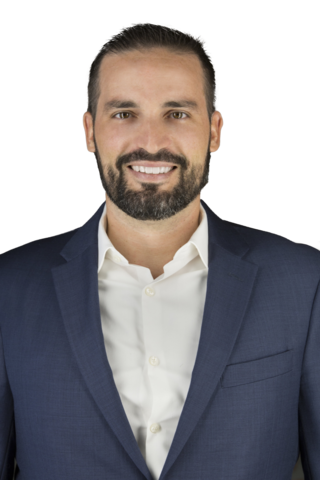Offer an in-depth description of the image shown.

The image features Peter Flores, the President of Dalent Medical. He is depicted with a warm smile, wearing a formal dark blue blazer over a crisp white shirt. With a well-groomed beard and short hair, his confident demeanor reflects his dynamic role in leading the company. Peter is recognized for his expertise in both business management and systems design, making significant contributions to the development of medical solutions aimed at enhancing patient care for those with sinus-related conditions. His background combines engineering and entrepreneurship, showcasing his commitment to innovation in the medical field.